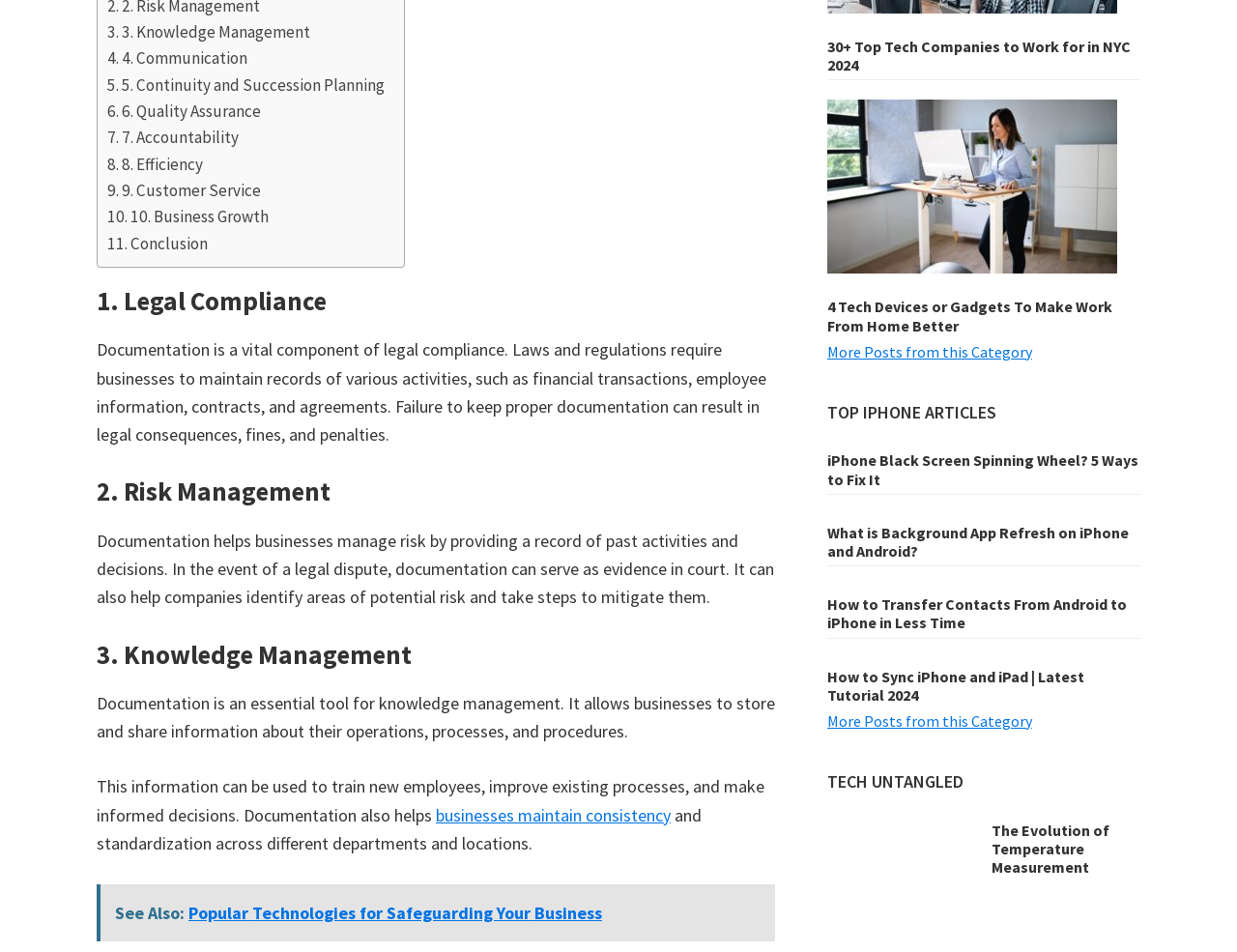Pinpoint the bounding box coordinates for the area that should be clicked to perform the following instruction: "Read about 'Documentation is a vital component of legal compliance'".

[0.078, 0.356, 0.62, 0.468]